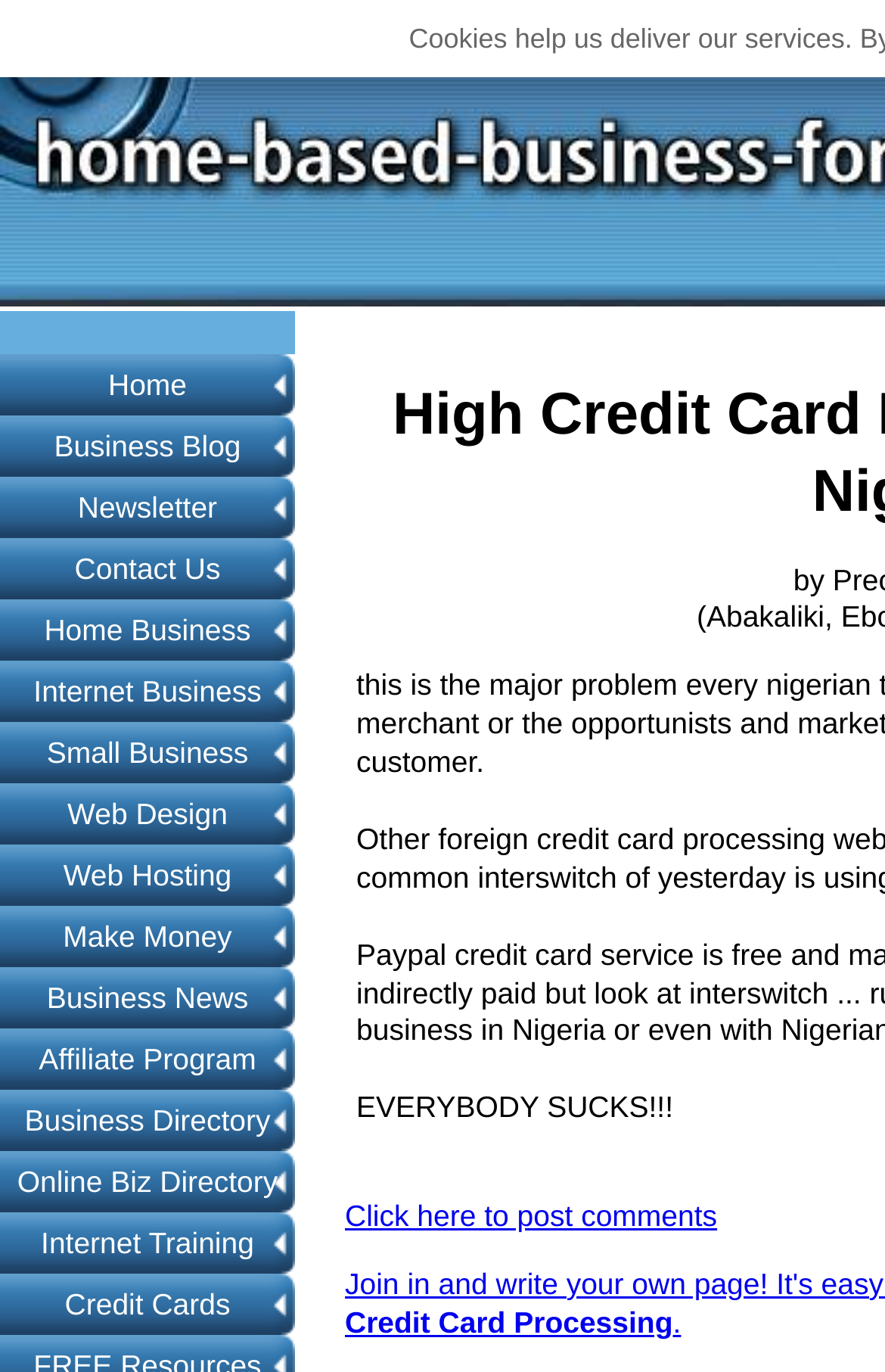Construct a thorough caption encompassing all aspects of the webpage.

This webpage appears to be a blog or article page, with a bold and attention-grabbing title "EVERYBODY SUCKS!!!" situated near the top center of the page. Below the title, there is a link to post comments, indicating that the page allows user engagement.

On the top left side of the page, there is a vertical navigation menu consisting of 15 links, including "Home", "Business Blog", "Newsletter", "Contact Us", and others. These links are stacked on top of each other, with "Home" at the top and "Credit Cards" at the bottom.

The meta description suggests that the page discusses a common problem faced by Nigerians who venture into internet business, specifically related to high credit card fees by Interswitch Nigeria. However, the content of the page itself is not explicitly described in the accessibility tree.